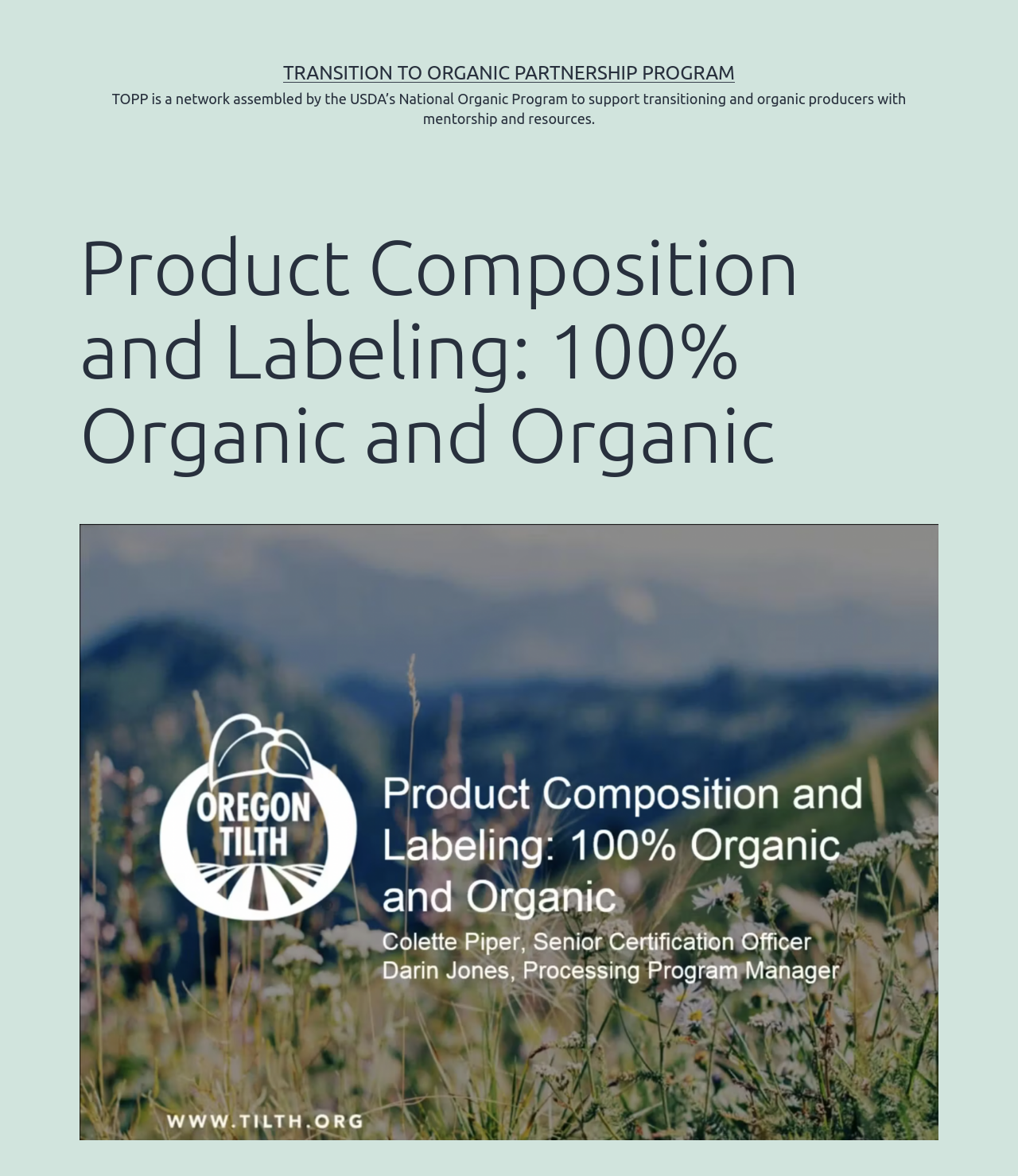Please find the main title text of this webpage.

Product Composition and Labeling: 100% Organic and Organic